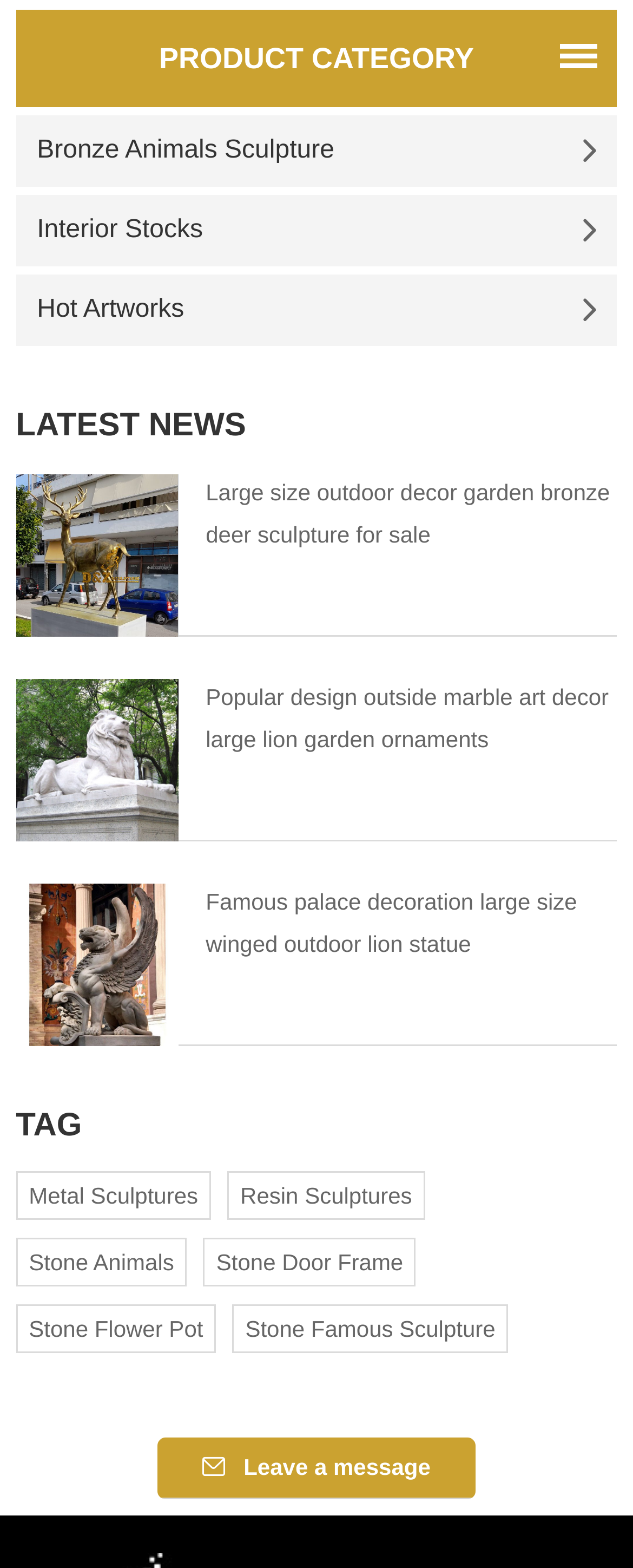How many types of stone sculptures are there?
Refer to the image and provide a thorough answer to the question.

I counted the number of links under the 'Stone' category, which are 'Stone Animals', 'Stone Door Frame', 'Stone Flower Pot', and 'Stone Famous Sculpture', so there are 4 types of stone sculptures.